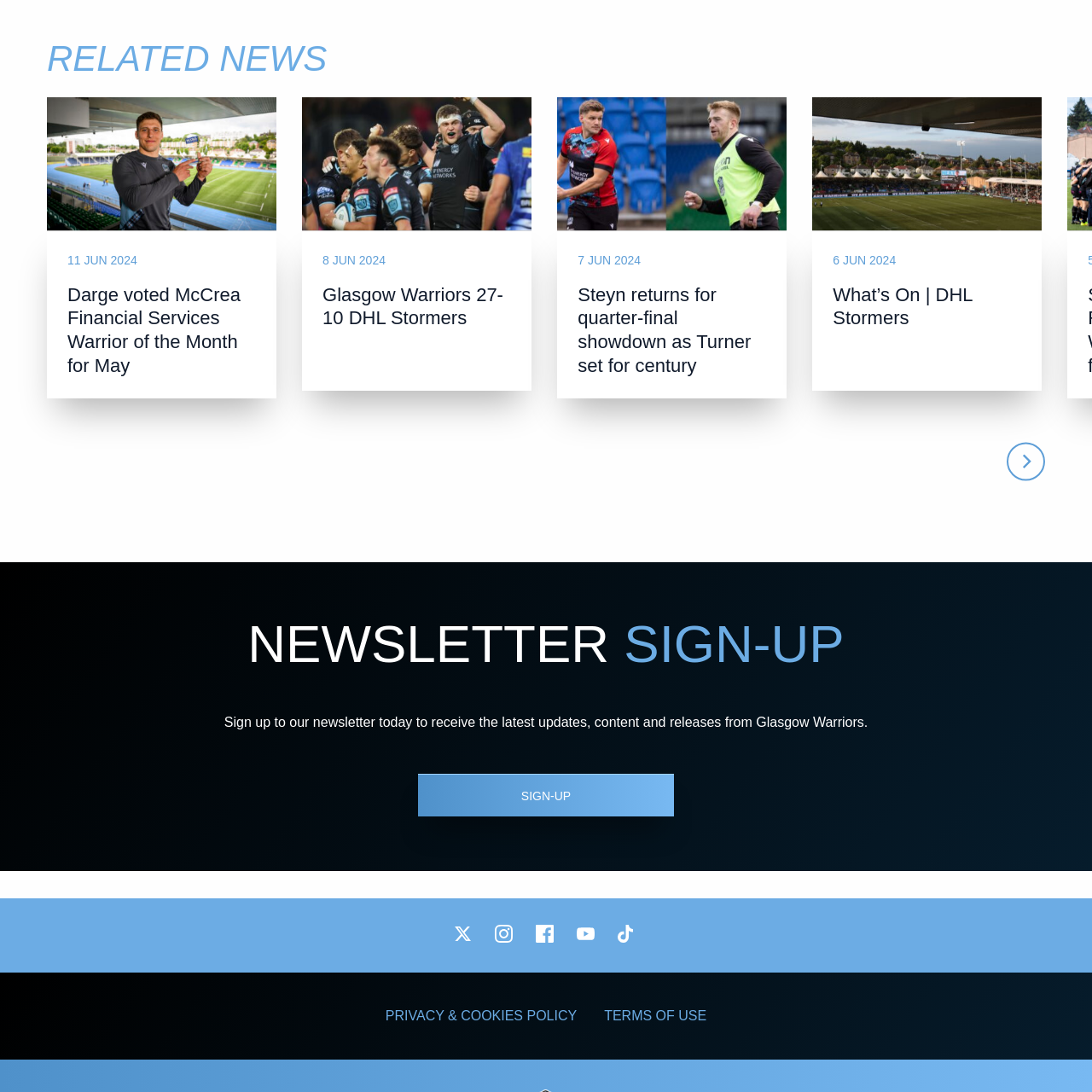Locate the coordinates of the bounding box for the clickable region that fulfills this instruction: "Click on the 'Next' button".

[0.922, 0.405, 0.957, 0.44]